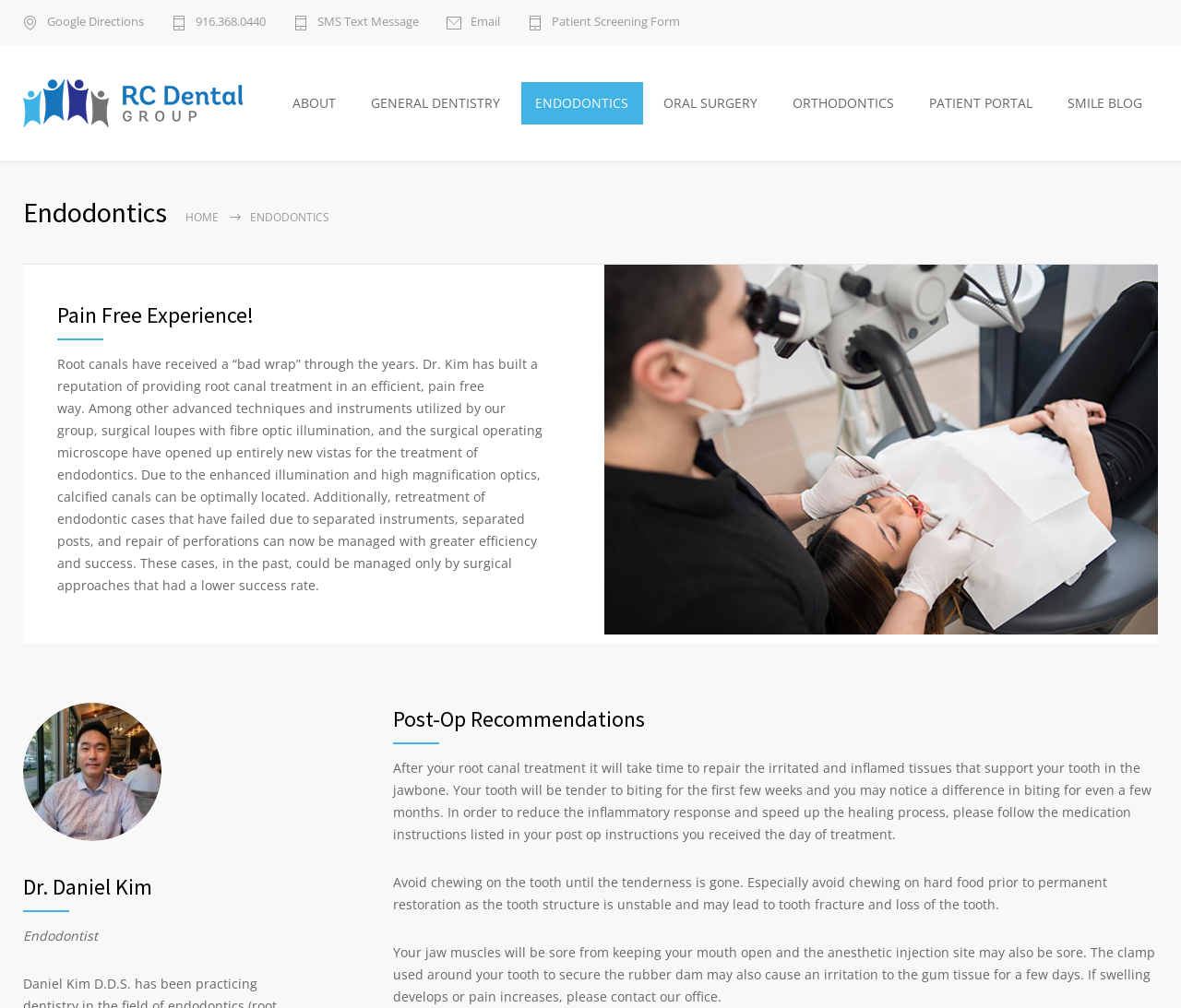Find the bounding box coordinates of the clickable area required to complete the following action: "Click the 'HOME' link".

[0.157, 0.208, 0.185, 0.224]